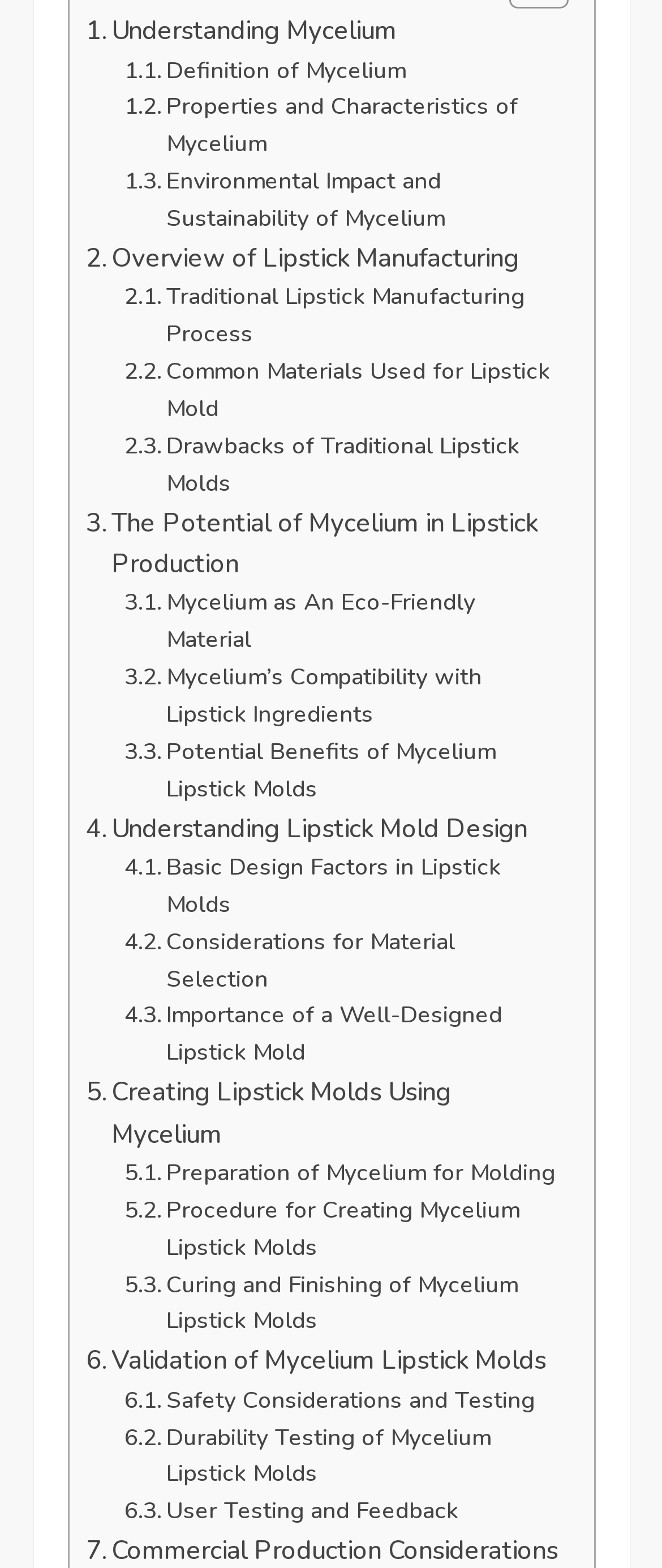Pinpoint the bounding box coordinates of the element that must be clicked to accomplish the following instruction: "Understand the importance of a well-designed lipstick mold". The coordinates should be in the format of four float numbers between 0 and 1, i.e., [left, top, right, bottom].

[0.188, 0.636, 0.845, 0.684]